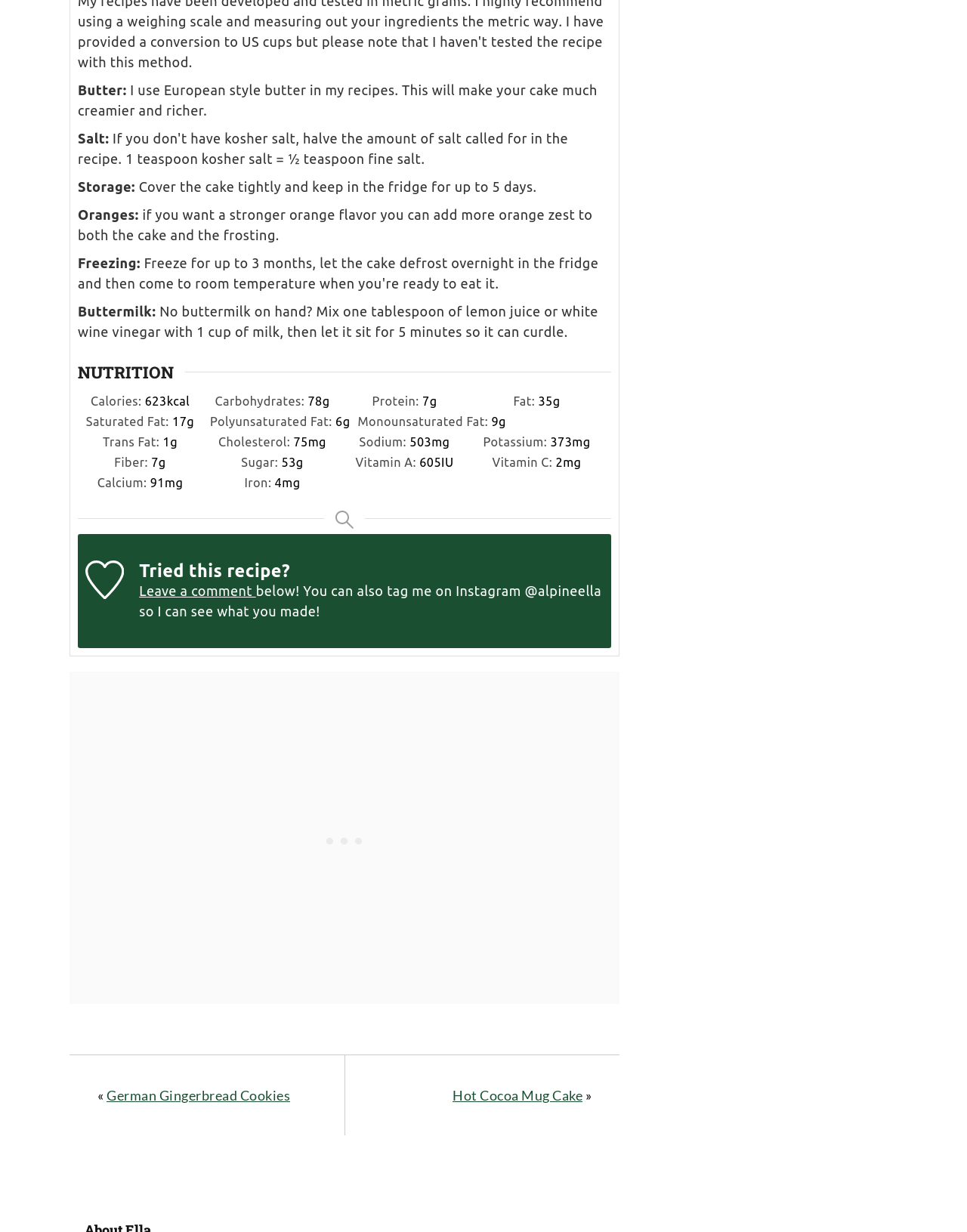Locate the bounding box of the UI element based on this description: "parent_node: Email * aria-describedby="email-notes" name="email"". Provide four float numbers between 0 and 1 as [left, top, right, bottom].

[0.072, 0.235, 0.356, 0.262]